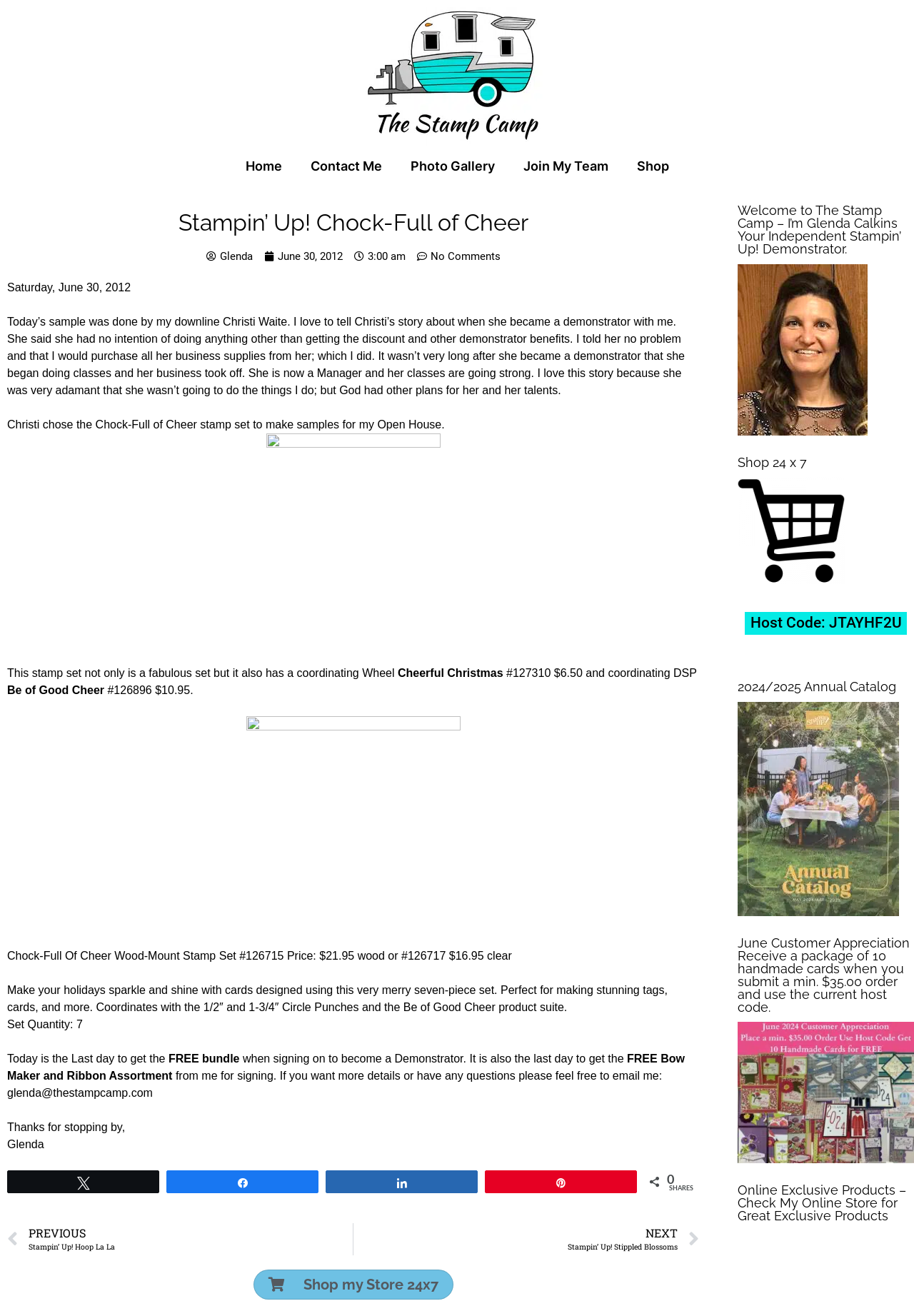Please identify the bounding box coordinates of the clickable region that I should interact with to perform the following instruction: "Explore 'Online Exclusive Products'". The coordinates should be expressed as four float numbers between 0 and 1, i.e., [left, top, right, bottom].

[0.807, 0.899, 1.0, 0.929]